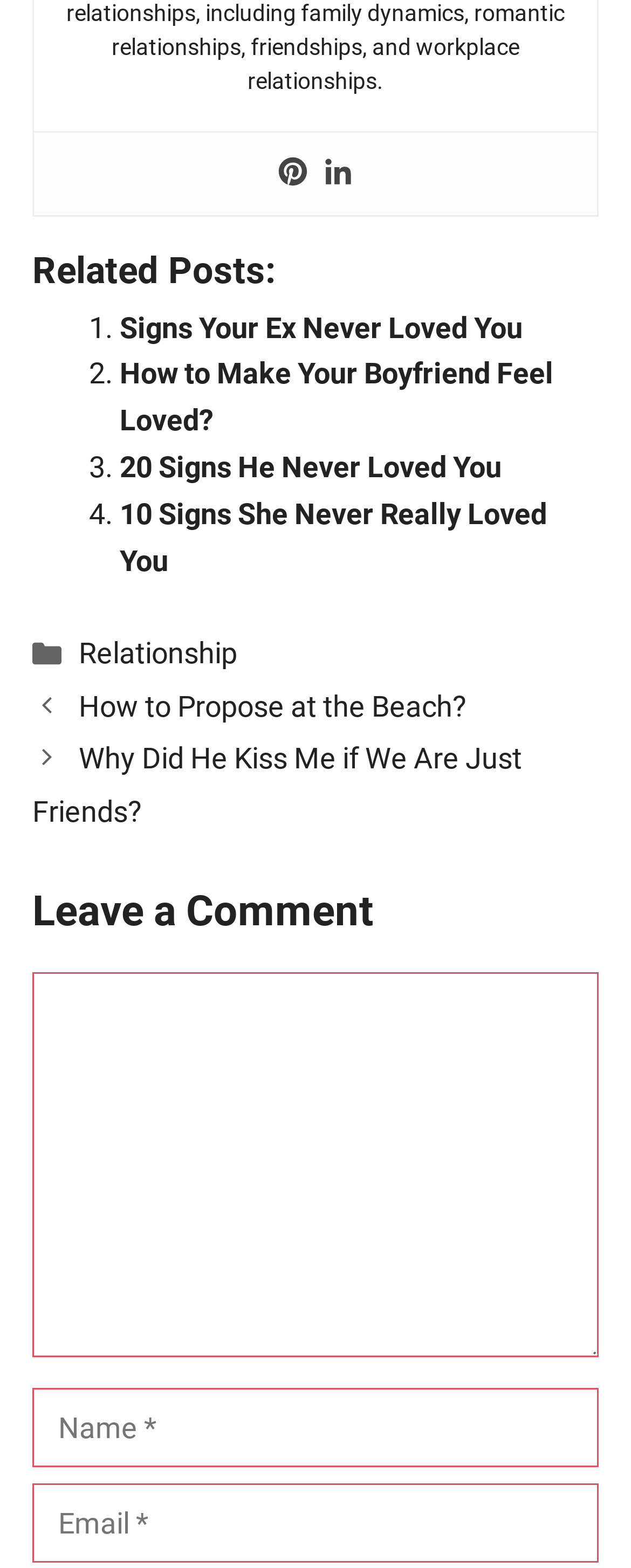Provide a one-word or brief phrase answer to the question:
What is the title of the first related post?

Signs Your Ex Never Loved You